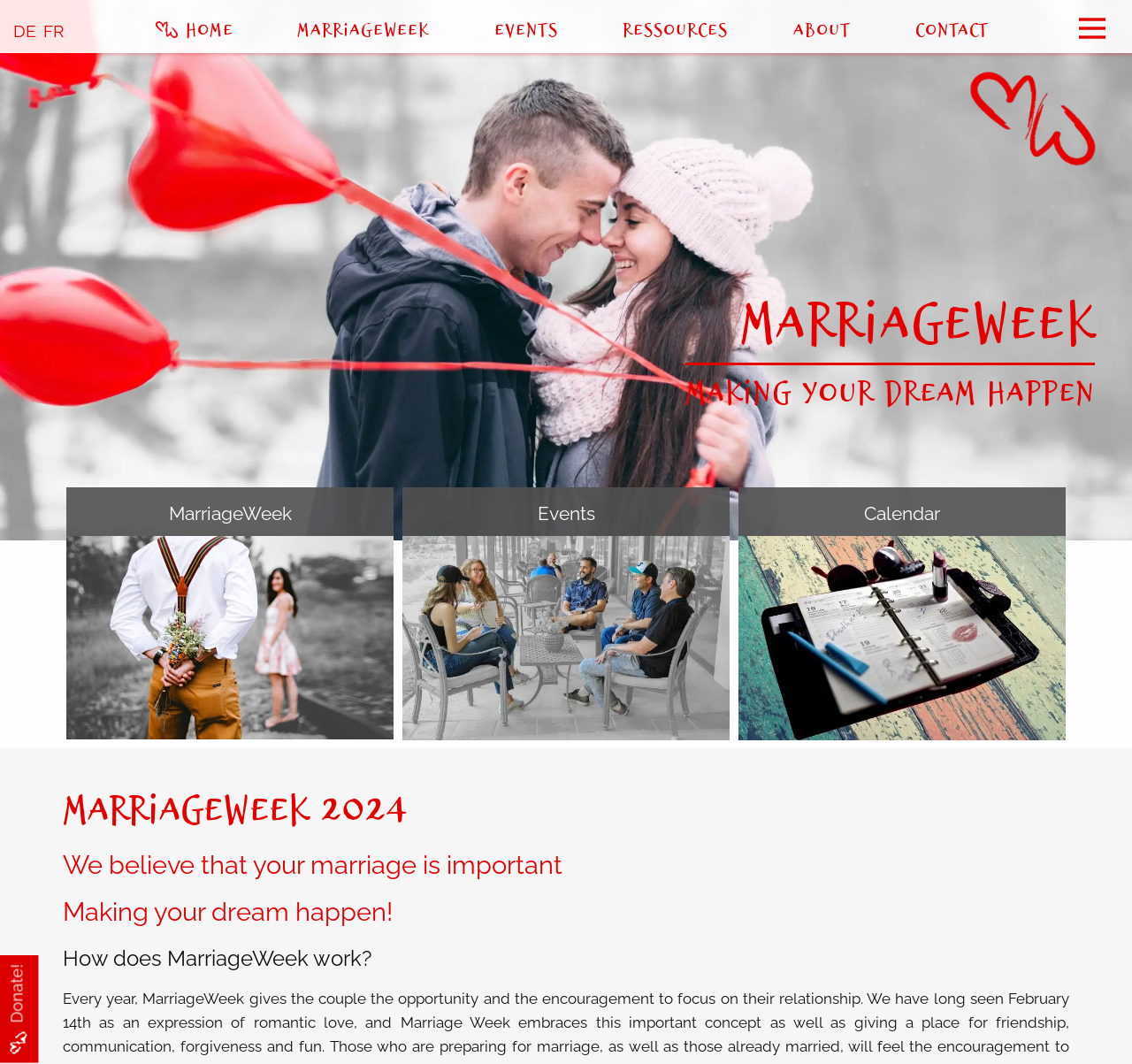How many event types are shown on the webpage?
Please give a detailed and thorough answer to the question, covering all relevant points.

I looked at the links and images below the heading 'MAKING YOUR DREAM HAPPEN', and I see three event types: 'MarriageWeek', 'Events', and 'Calendar', so there are 3 event types shown on the webpage.